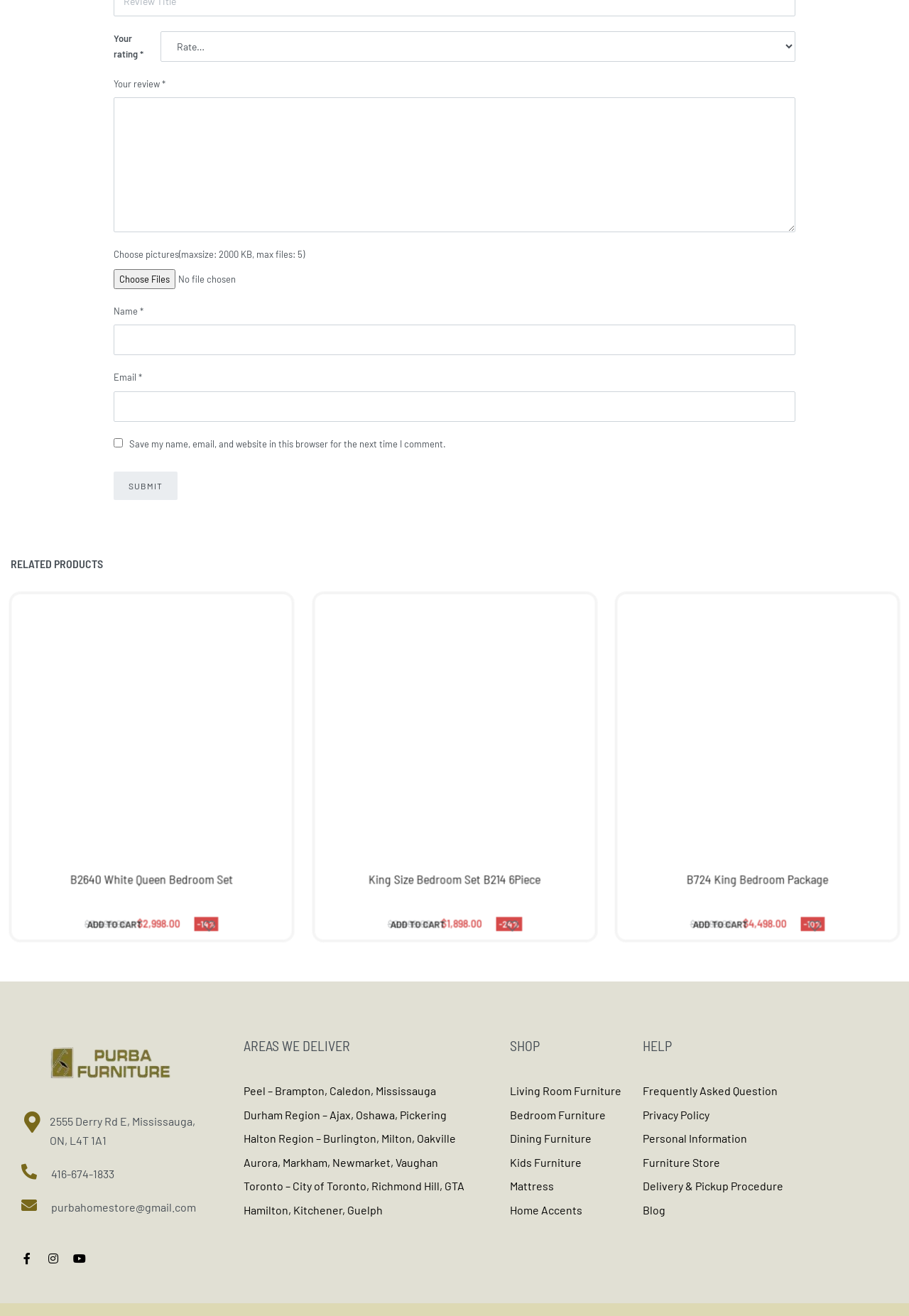Find the bounding box coordinates for the area that must be clicked to perform this action: "Add 'B724 King Bedroom Package' to cart".

[0.765, 0.169, 0.823, 0.178]